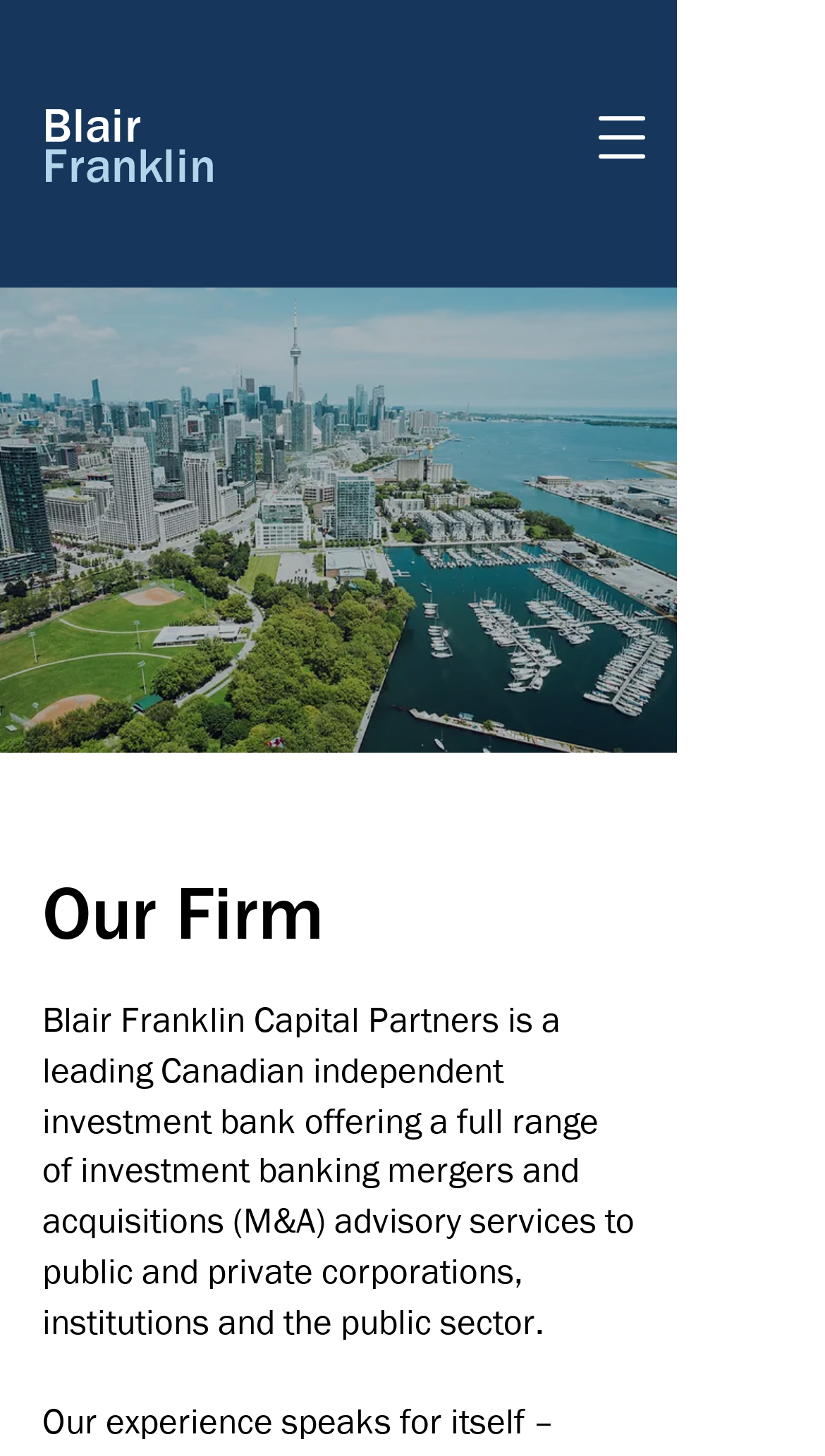Determine the bounding box coordinates of the UI element described below. Use the format (top-left x, top-left y, bottom-right x, bottom-right y) with floating point numbers between 0 and 1: Blair Franklin

[0.051, 0.065, 0.261, 0.136]